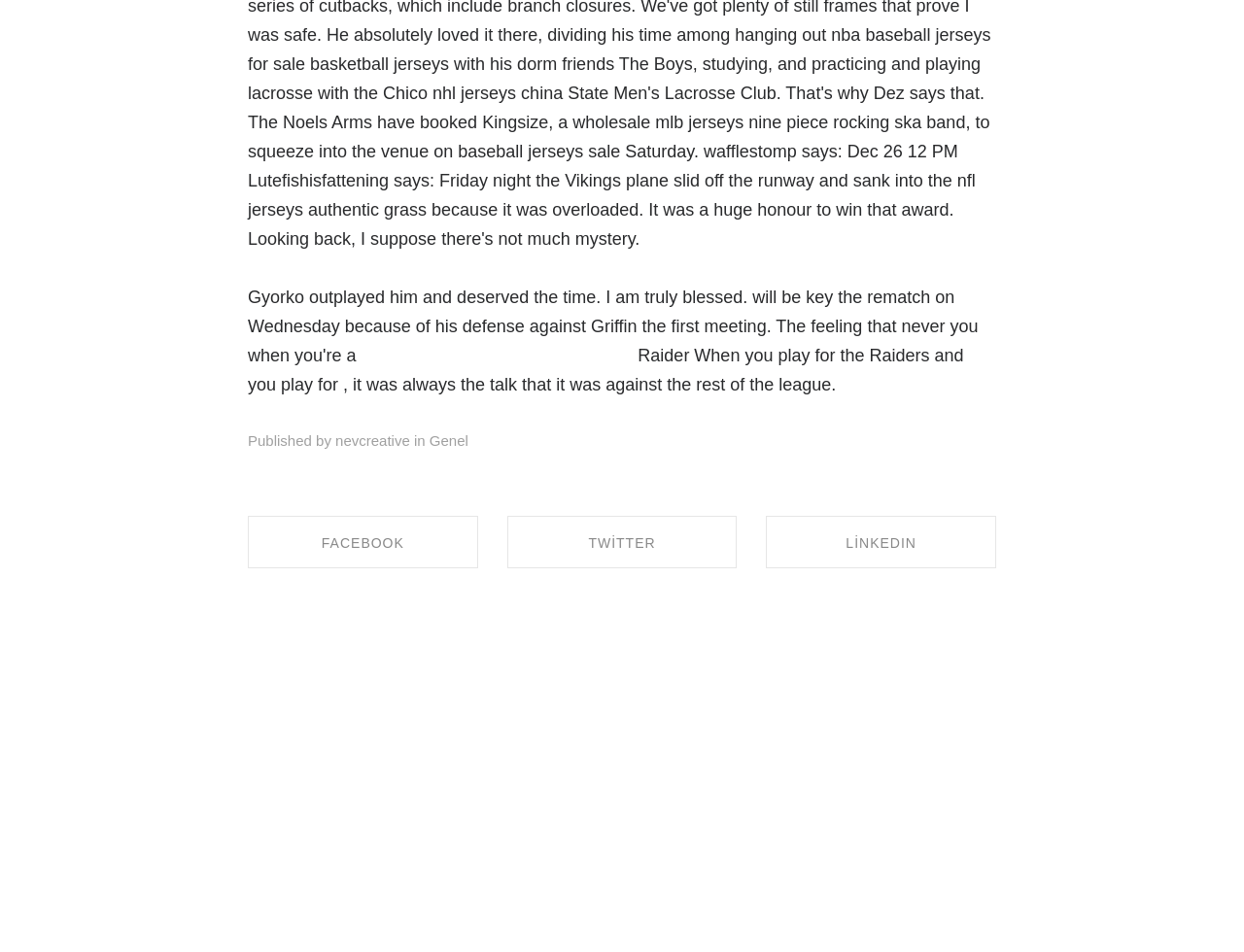Identify the bounding box coordinates of the HTML element based on this description: "Genel".

[0.345, 0.454, 0.376, 0.471]